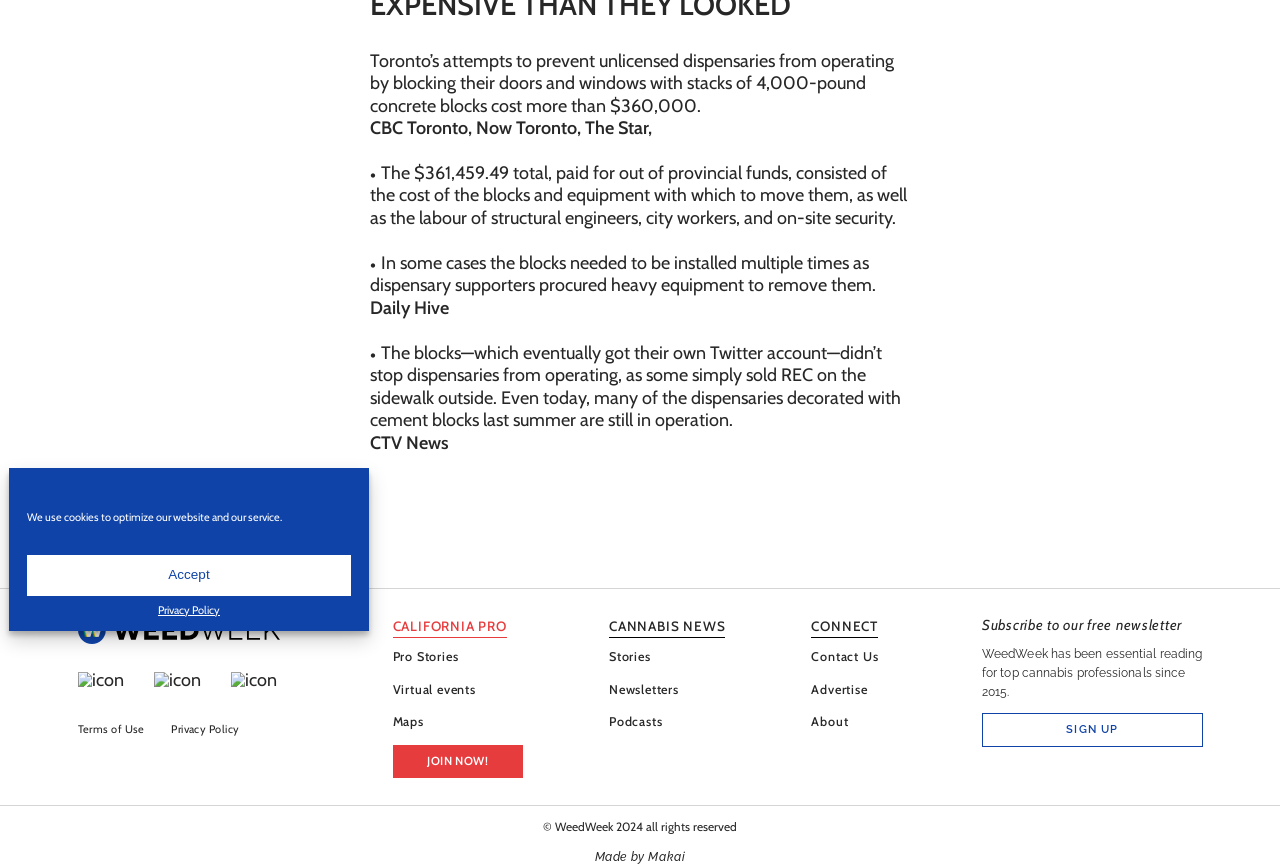Locate the UI element described as follows: "About Us". Return the bounding box coordinates as four float numbers between 0 and 1 in the order [left, top, right, bottom].

None